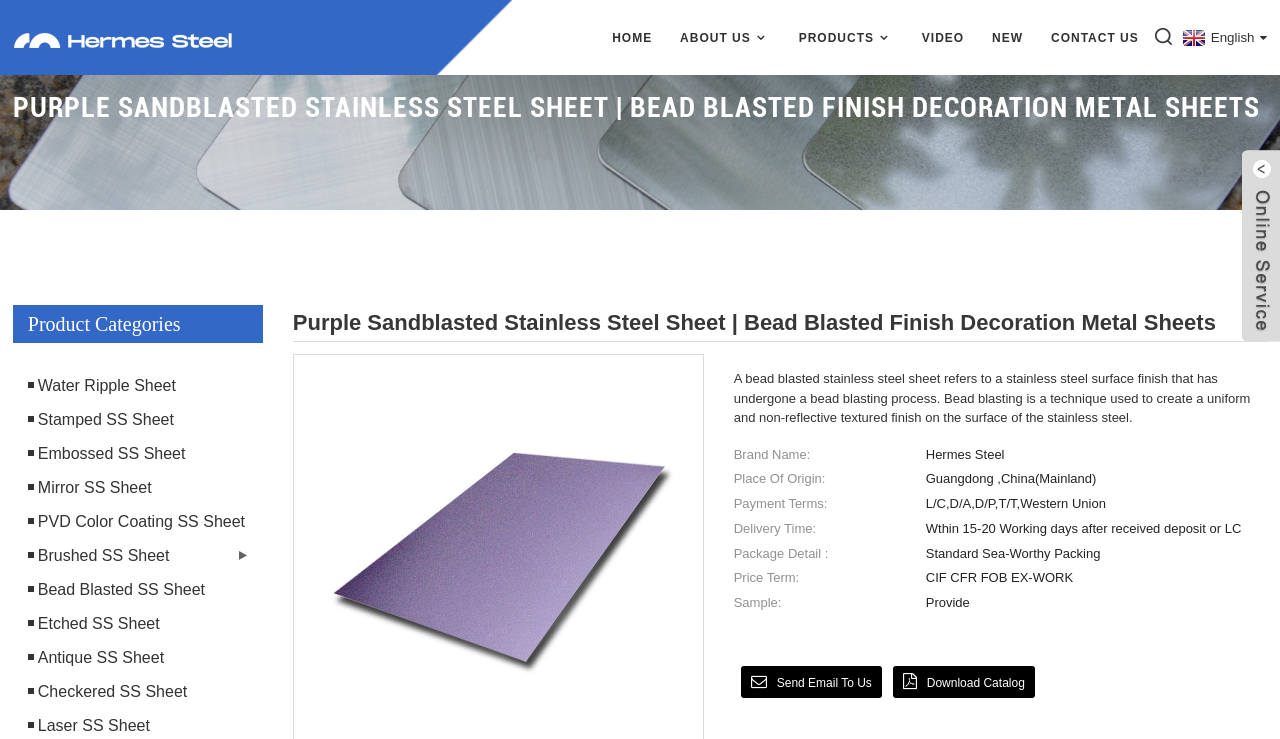Write a detailed summary of the webpage.

This webpage is about Purple Sandblasted Stainless Steel Sheets, specifically the Bead Blasted Finish decoration metal sheets offered by Hermes Steel, a Chinese company based in Foshan, Guangdong. 

At the top left corner, there is a figure containing the Hermes logo, which is also a link. Next to it, there are six links for navigation: HOME, ABOUT US, PRODUCTS, VIDEO, NEW, and CONTACT US. On the top right corner, there is a link for language selection, currently set to English.

Below the navigation links, there is a large image showcasing a product, which takes up the entire width of the page. 

Underneath the product image, there is a heading that repeats the title of the webpage. Below the heading, there are three links: Home, Proudcts, and Bead Blasted SS Sheet.

On the left side of the page, there is a section titled "Product Categories" with nine links to different types of stainless steel sheets, including Water Ripple Sheet, Stamped SS Sheet, and Mirror SS Sheet.

The main content of the page is on the right side, which describes the Purple Sandblasted Stainless Steel Sheet. It starts with a heading that repeats the title of the webpage, followed by a paragraph of text explaining what a bead blasted stainless steel sheet is. 

Below the explanatory text, there are several sections with emphasized labels, including Brand Name, Place Of Origin, Payment Terms, Delivery Time, Package Detail, Price Term, and Sample. Each section has a brief description or detail about the product.

At the bottom of the page, there are two links: one to send an email to the company and another to download a catalog.